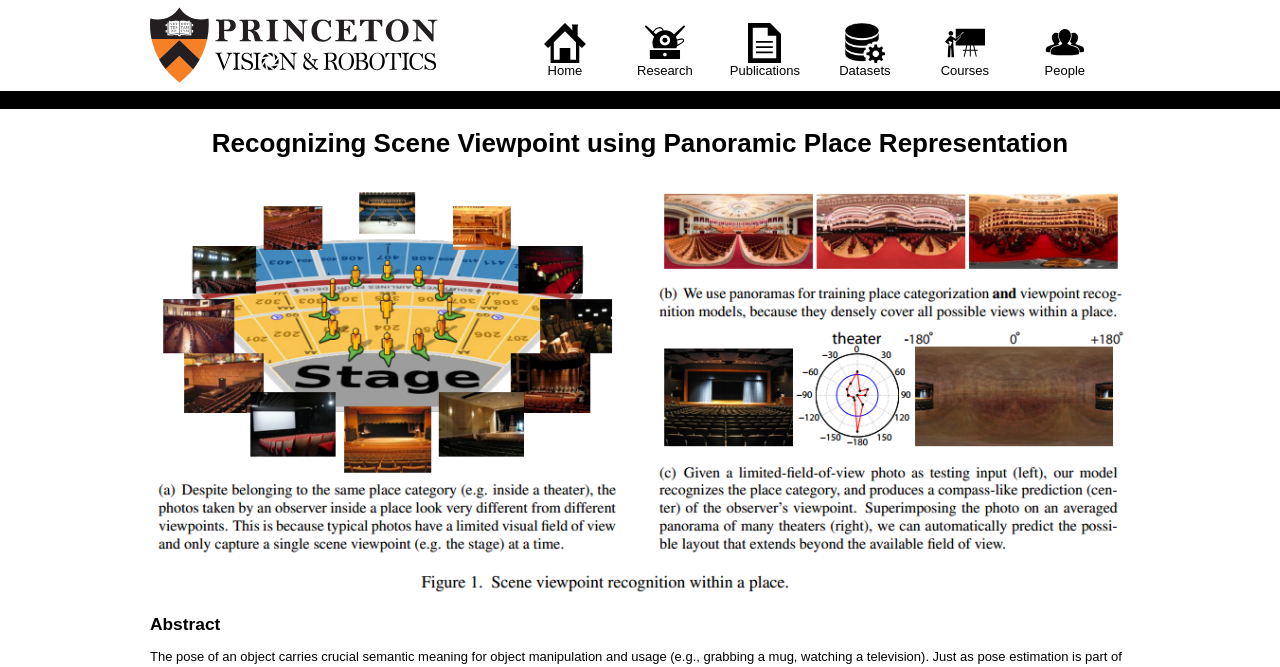Give a short answer to this question using one word or a phrase:
How many images are on the webpage?

8